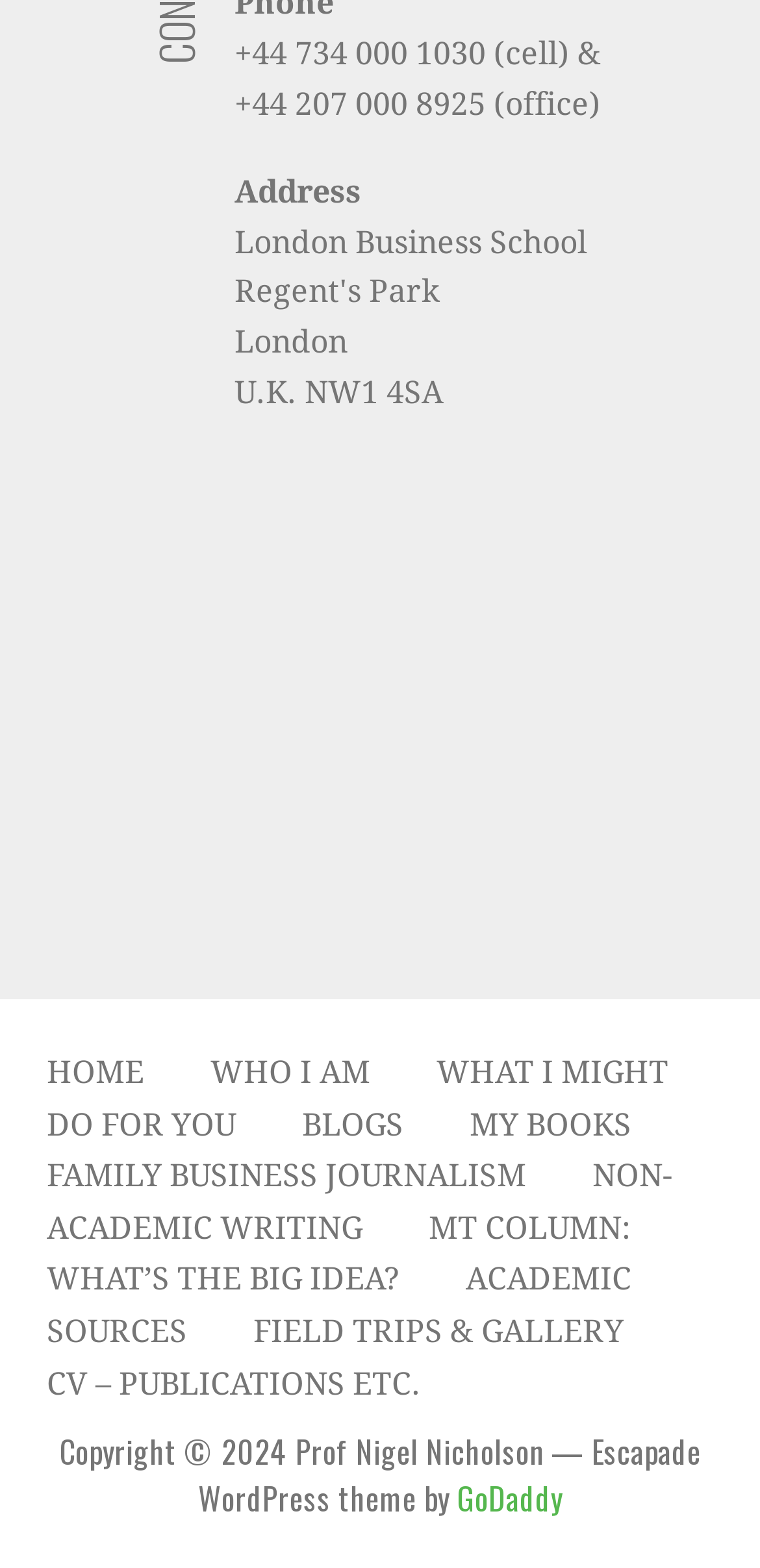What is the phone number?
Please provide a comprehensive answer based on the information in the image.

The phone number can be found in the top section of the webpage, where the contact information is displayed. It is written as '+44 734 000 1030 (cell) & +44 207 000 8925 (office)'.